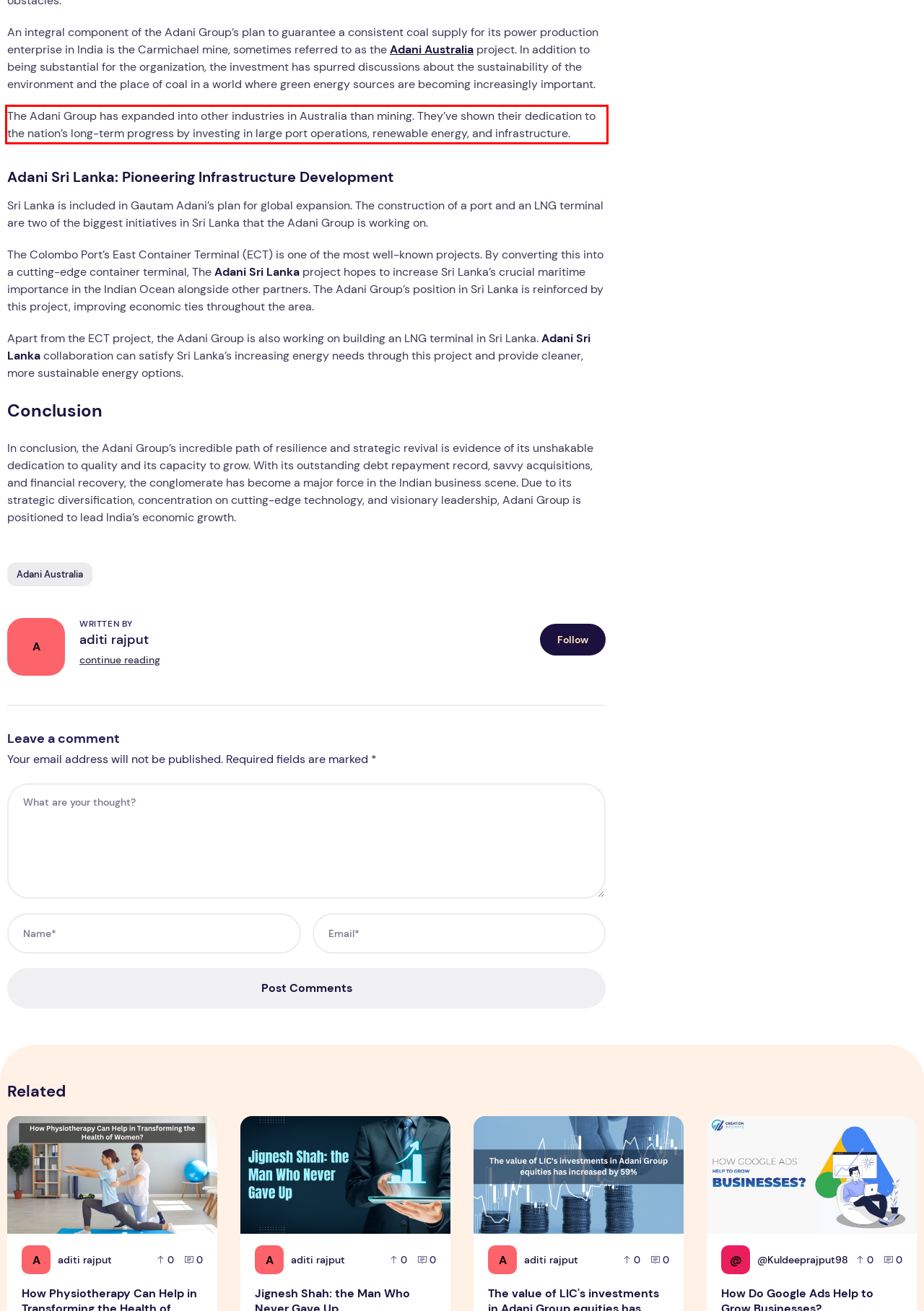Please look at the webpage screenshot and extract the text enclosed by the red bounding box.

The Adani Group has expanded into other industries in Australia than mining. They’ve shown their dedication to the nation’s long-term progress by investing in large port operations, renewable energy, and infrastructure.